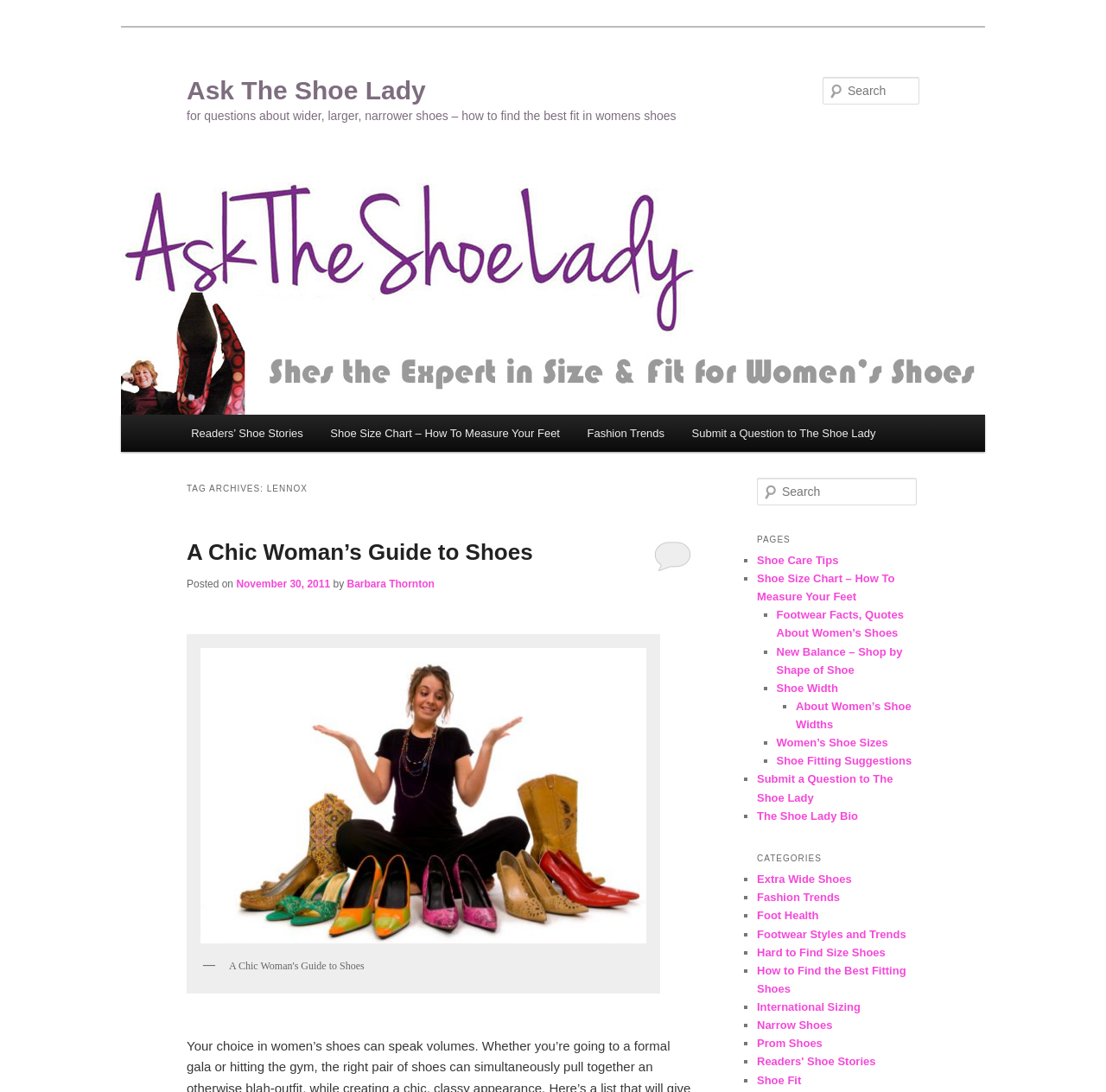What is the category of the link 'Extra Wide Shoes'?
Look at the image and respond with a one-word or short-phrase answer.

Shoe width